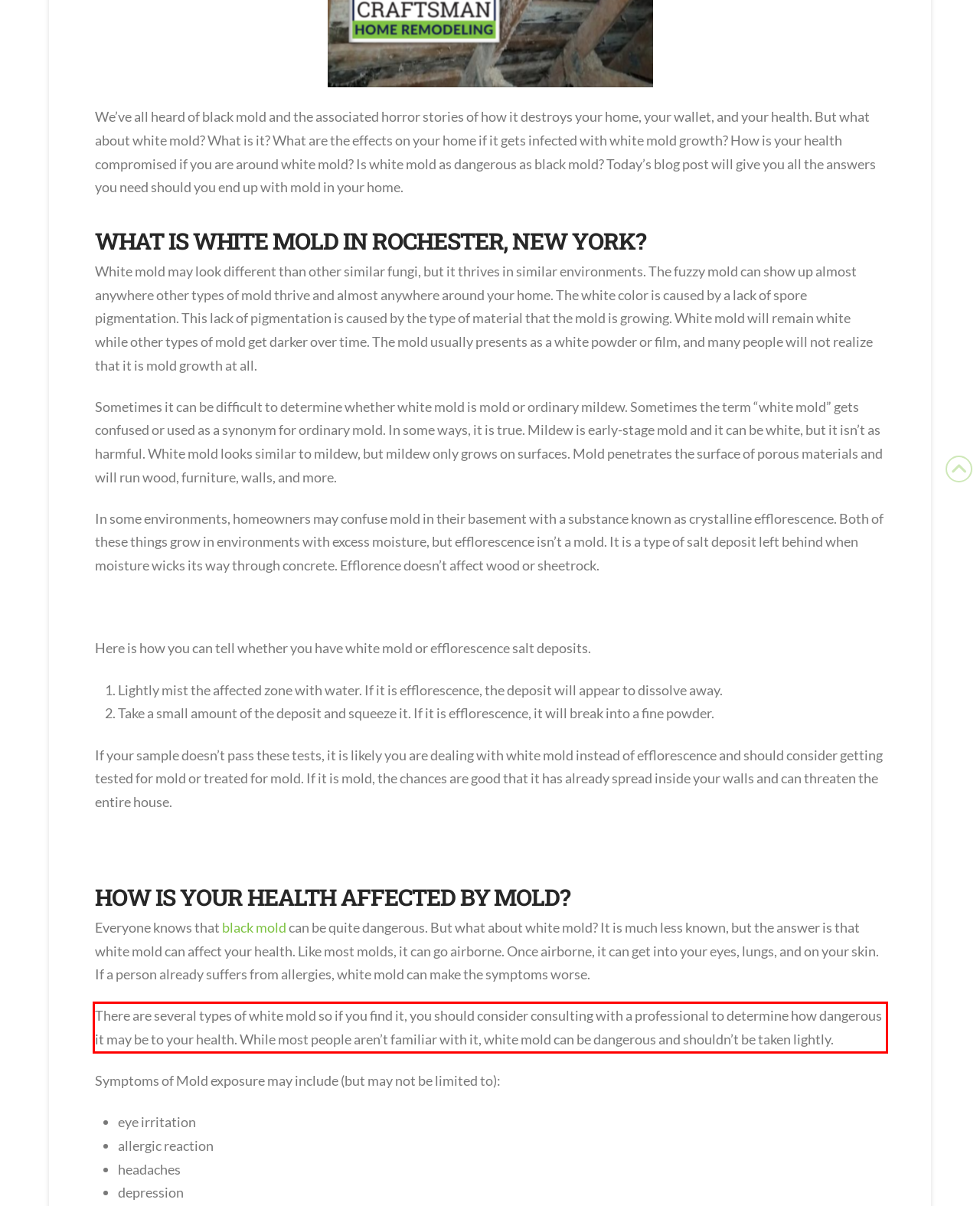Please examine the webpage screenshot containing a red bounding box and use OCR to recognize and output the text inside the red bounding box.

There are several types of white mold so if you find it, you should consider consulting with a professional to determine how dangerous it may be to your health. While most people aren’t familiar with it, white mold can be dangerous and shouldn’t be taken lightly.